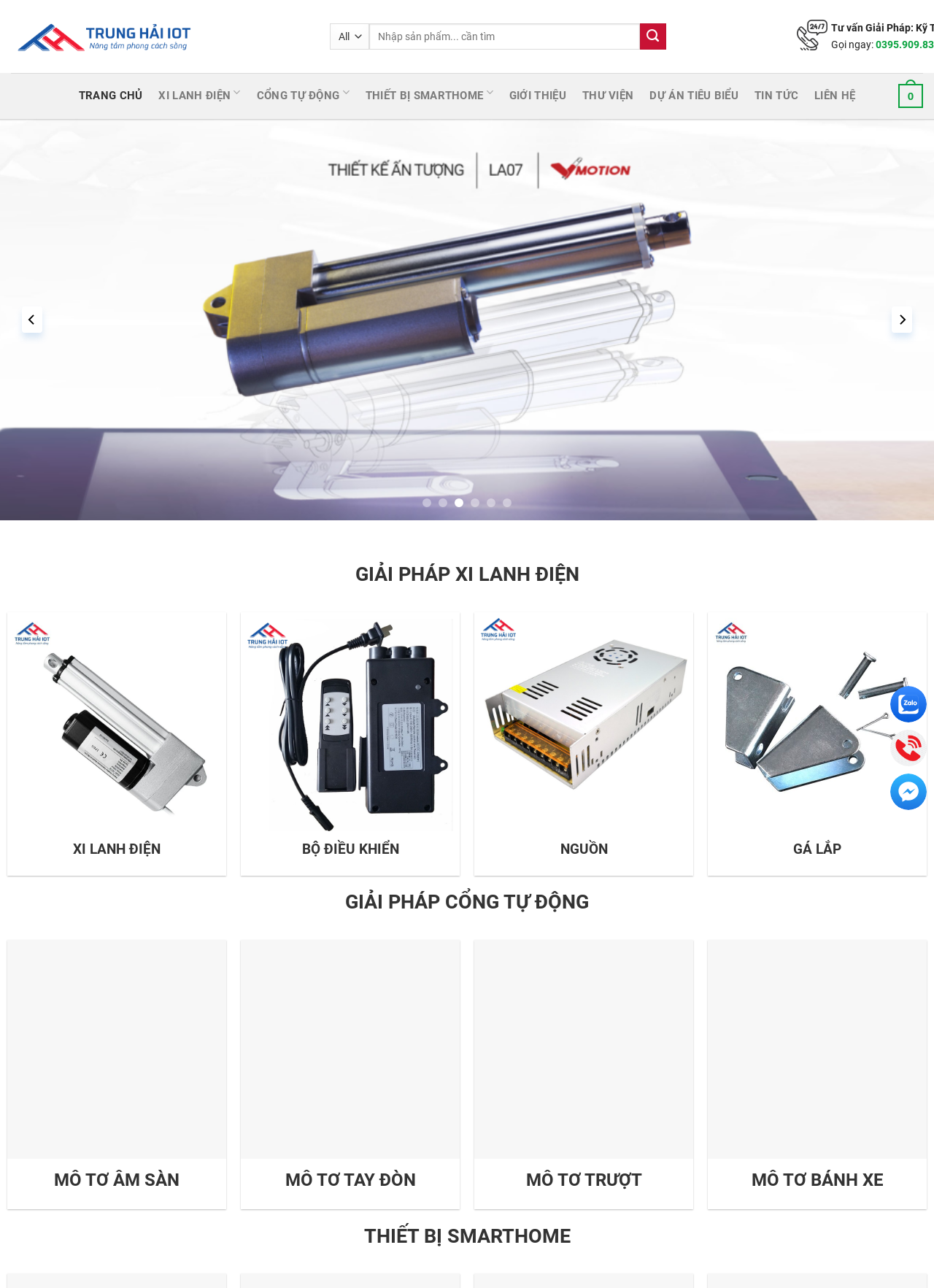Please provide the bounding box coordinates in the format (top-left x, top-left y, bottom-right x, bottom-right y). Remember, all values are floating point numbers between 0 and 1. What is the bounding box coordinate of the region described as: Next Post →

None